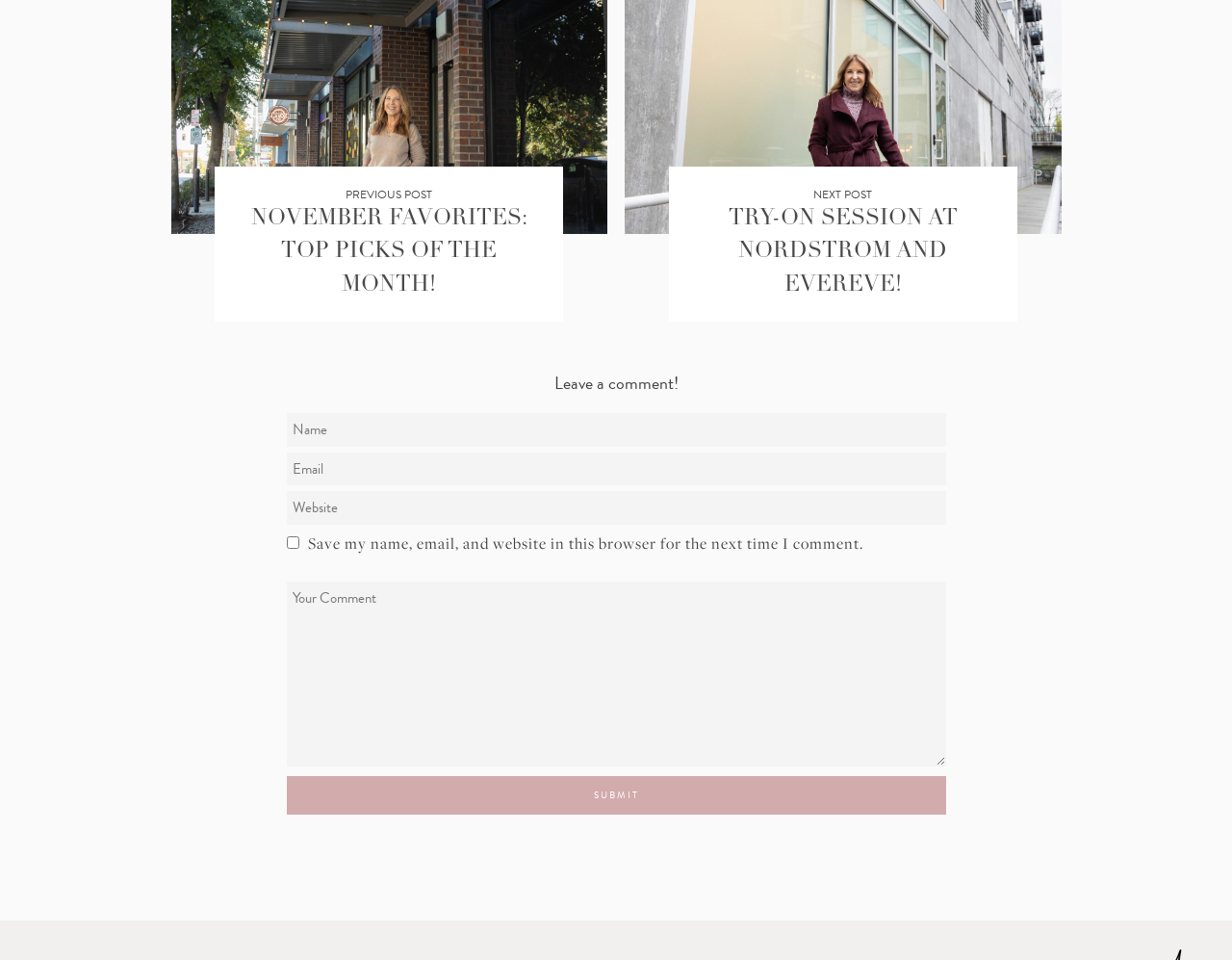How many required textboxes are there?
Answer with a single word or short phrase according to what you see in the image.

3